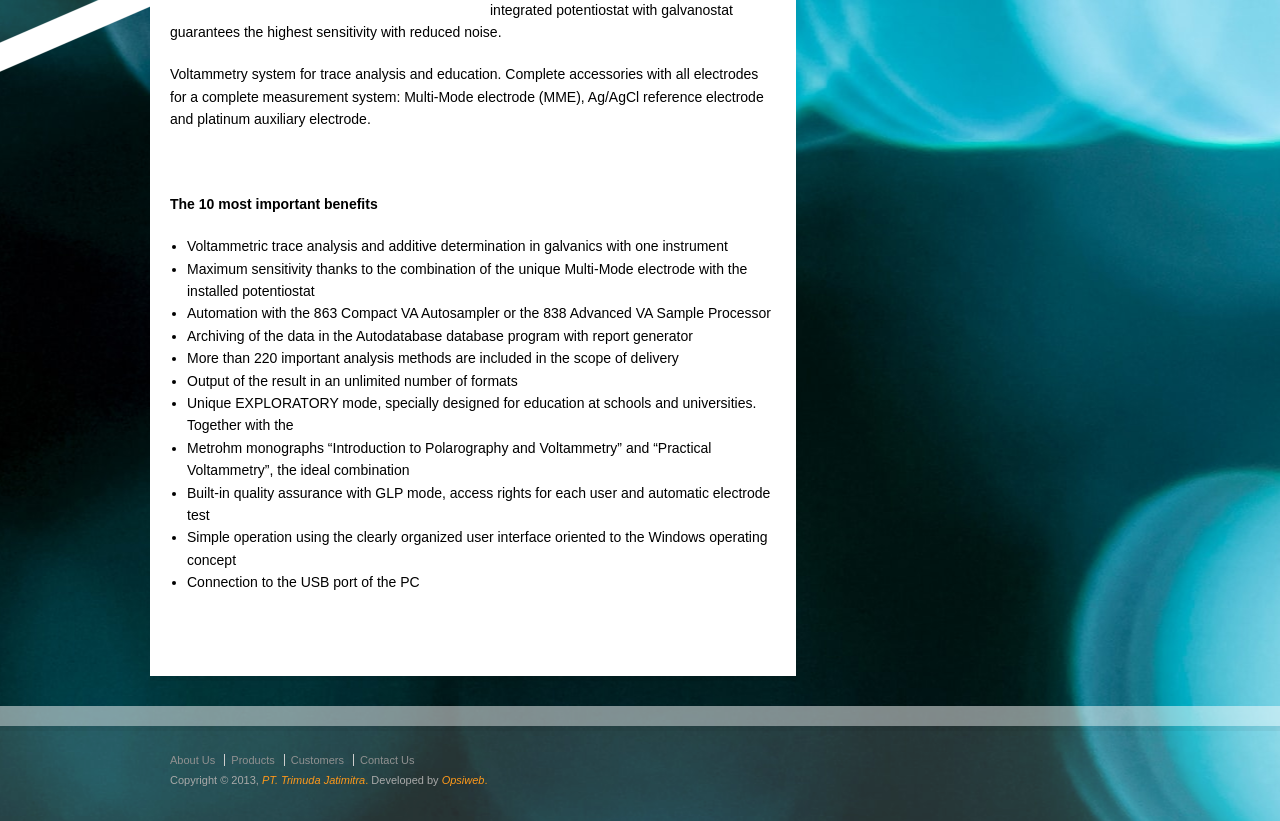Bounding box coordinates must be specified in the format (top-left x, top-left y, bottom-right x, bottom-right y). All values should be floating point numbers between 0 and 1. What are the bounding box coordinates of the UI element described as: PT. Trimuda Jatimitra.

[0.205, 0.942, 0.288, 0.957]